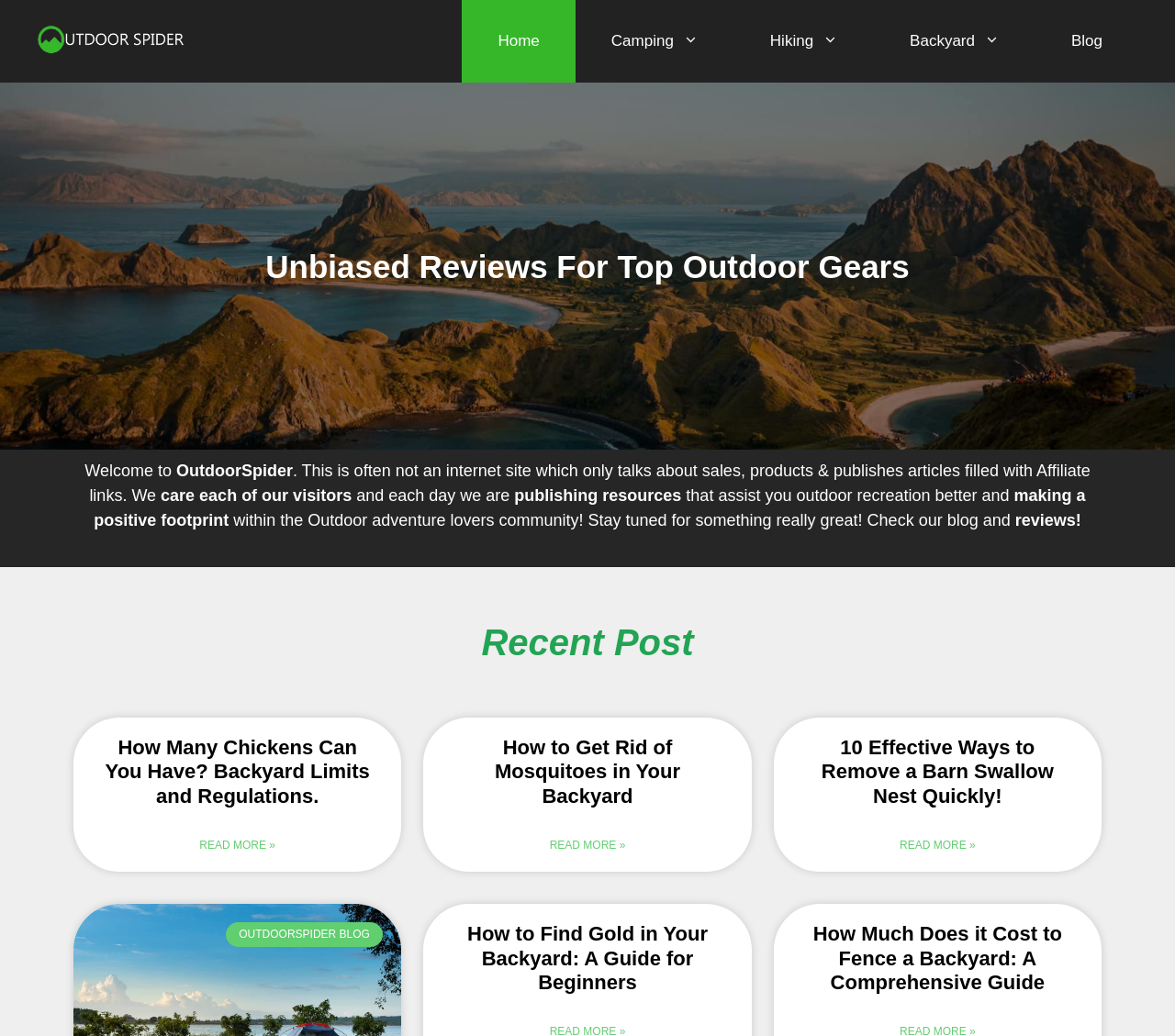Locate the bounding box coordinates of the area you need to click to fulfill this instruction: 'View the article 'How to Get Rid of Mosquitoes in Your Backyard''. The coordinates must be in the form of four float numbers ranging from 0 to 1: [left, top, right, bottom].

[0.384, 0.71, 0.616, 0.78]